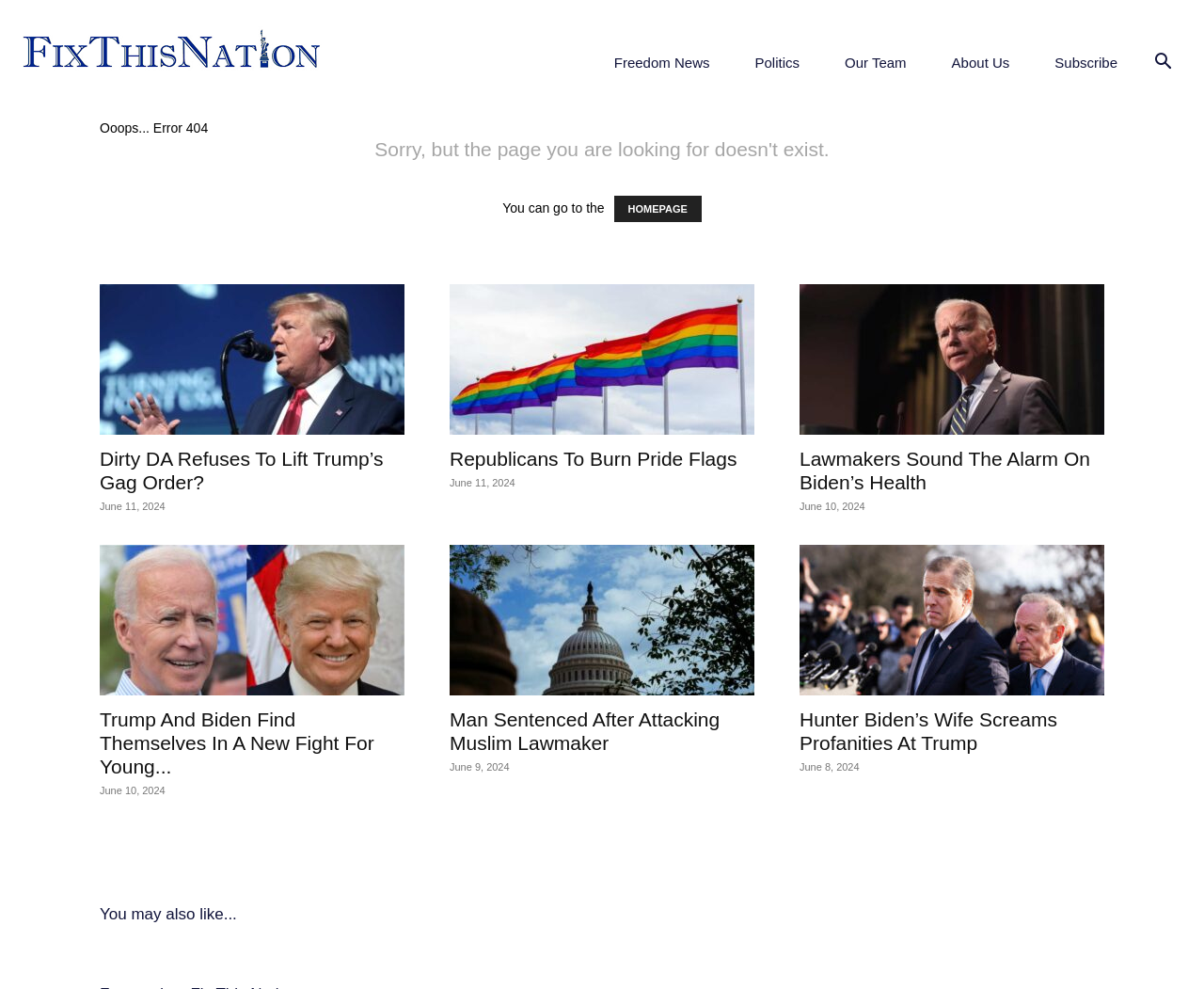Identify the bounding box coordinates of the section to be clicked to complete the task described by the following instruction: "search for something". The coordinates should be four float numbers between 0 and 1, formatted as [left, top, right, bottom].

[0.947, 0.057, 0.984, 0.072]